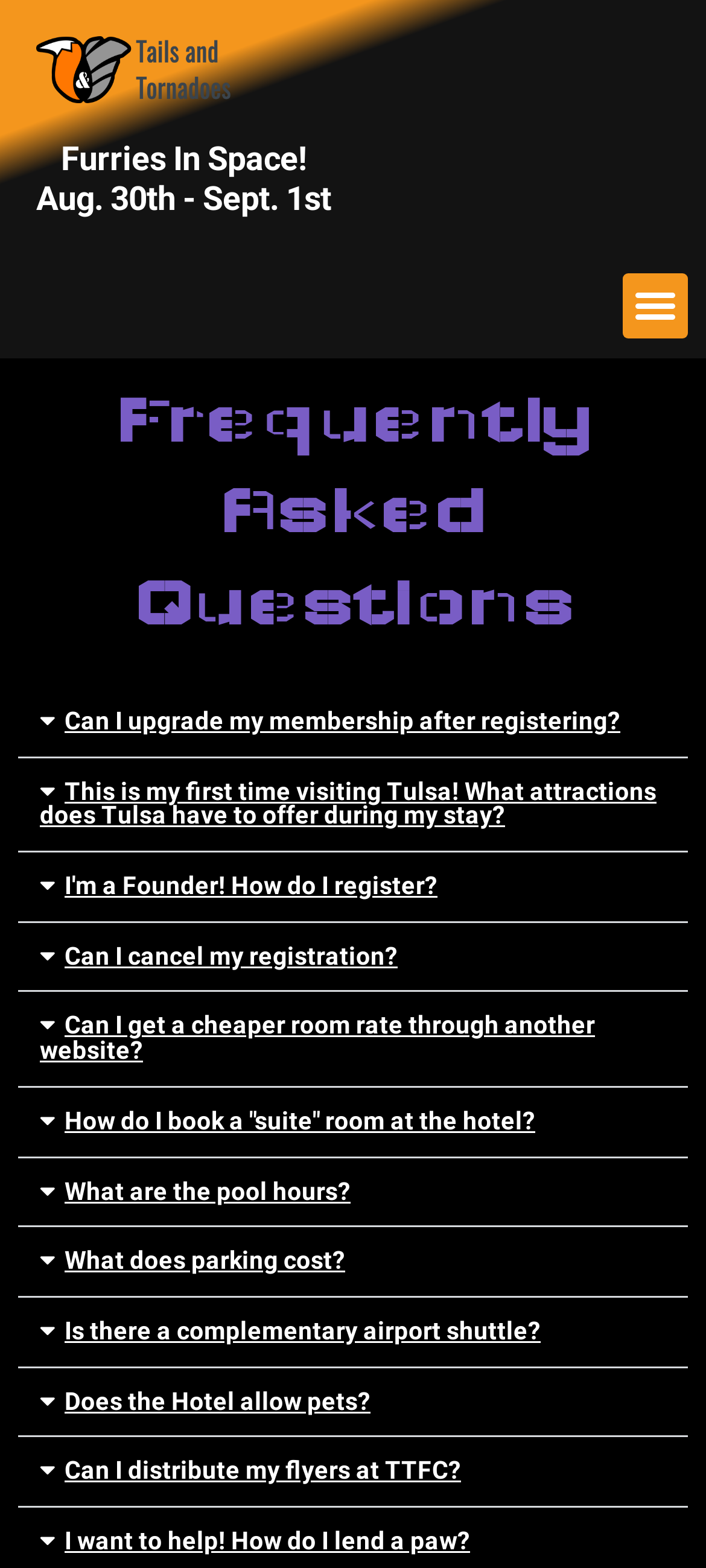Describe all the key features of the webpage in detail.

The webpage is a FAQ page for TTFC, with a prominent heading "Furries In Space! Aug. 30th - Sept. 1st" at the top. Below the heading, there is a link on the left side of the page. On the right side of the page, there is a menu toggle button.

When the menu toggle button is expanded, it reveals a list of frequently asked questions, each with a button that can be expanded to show the answer. There are 11 questions in total, including "Can I upgrade my membership after registering?", "This is my first time visiting Tulsa! What attractions does Tulsa have to offer during my stay?", "I'm a Founder! How do I register?", and others.

Each question button is stacked vertically, with the first question at the top and the last question at the bottom. The answers to the questions are not visible by default, but can be revealed by expanding the corresponding question button. The answers are displayed below their respective question buttons.

There are no images on the page. The overall layout is organized, with clear headings and concise text.